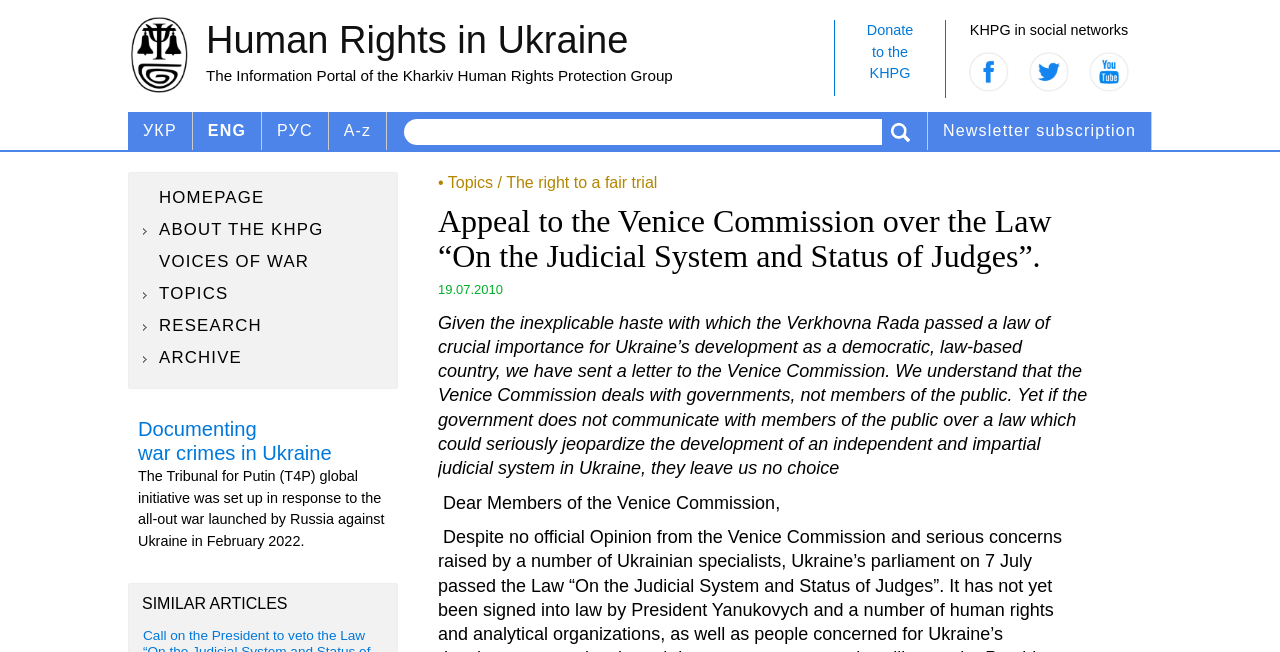Please provide the bounding box coordinates for the element that needs to be clicked to perform the instruction: "Go to the HOMEPAGE". The coordinates must consist of four float numbers between 0 and 1, formatted as [left, top, right, bottom].

[0.105, 0.285, 0.31, 0.322]